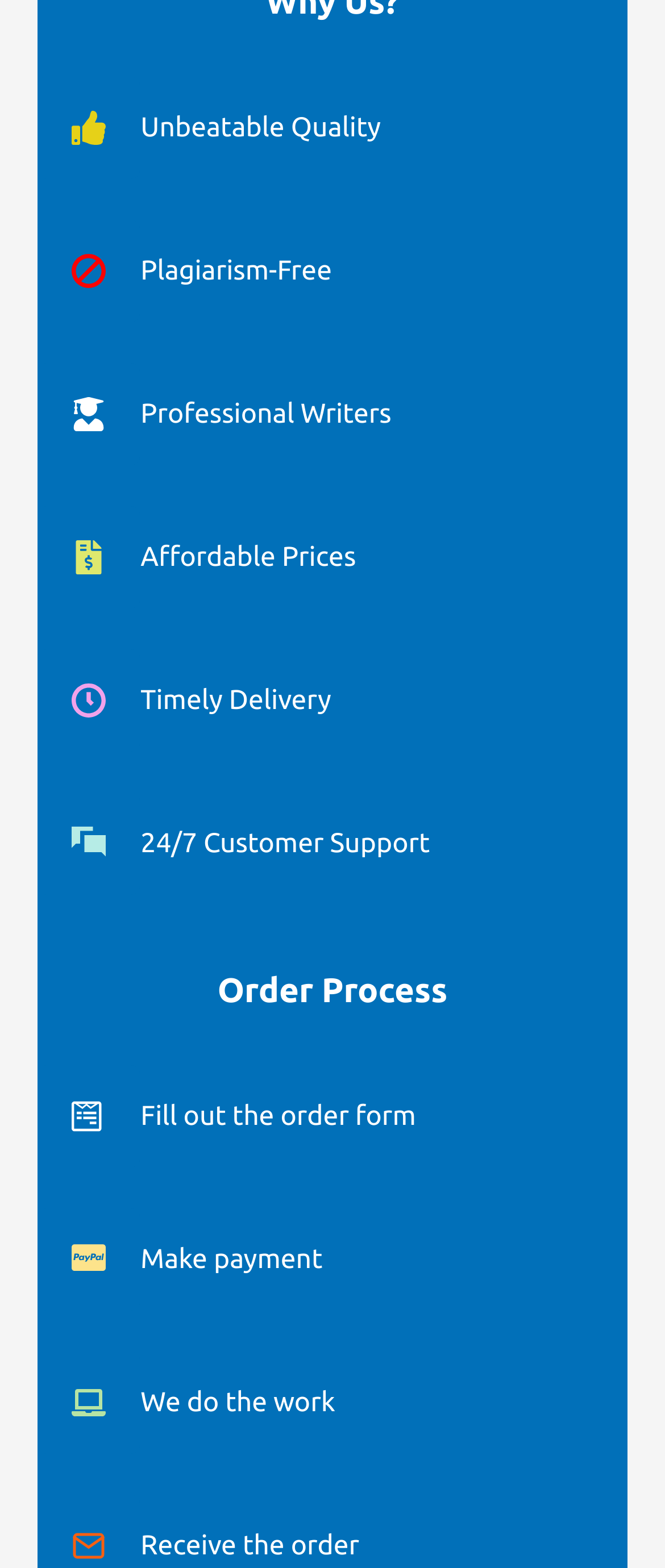Based on the element description: "24/7 Customer Support", identify the UI element and provide its bounding box coordinates. Use four float numbers between 0 and 1, [left, top, right, bottom].

[0.058, 0.506, 0.942, 0.571]